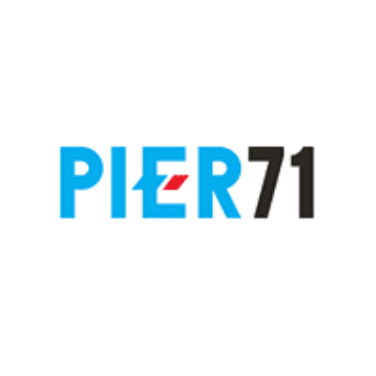Refer to the screenshot and answer the following question in detail:
What does the '71' in the logo represent?

The '71' is emphasized in a sleek black typeface, reflecting strength and professionalism, which are key aspects of PIER71's commitment to driving world-class innovation and fostering collaboration.